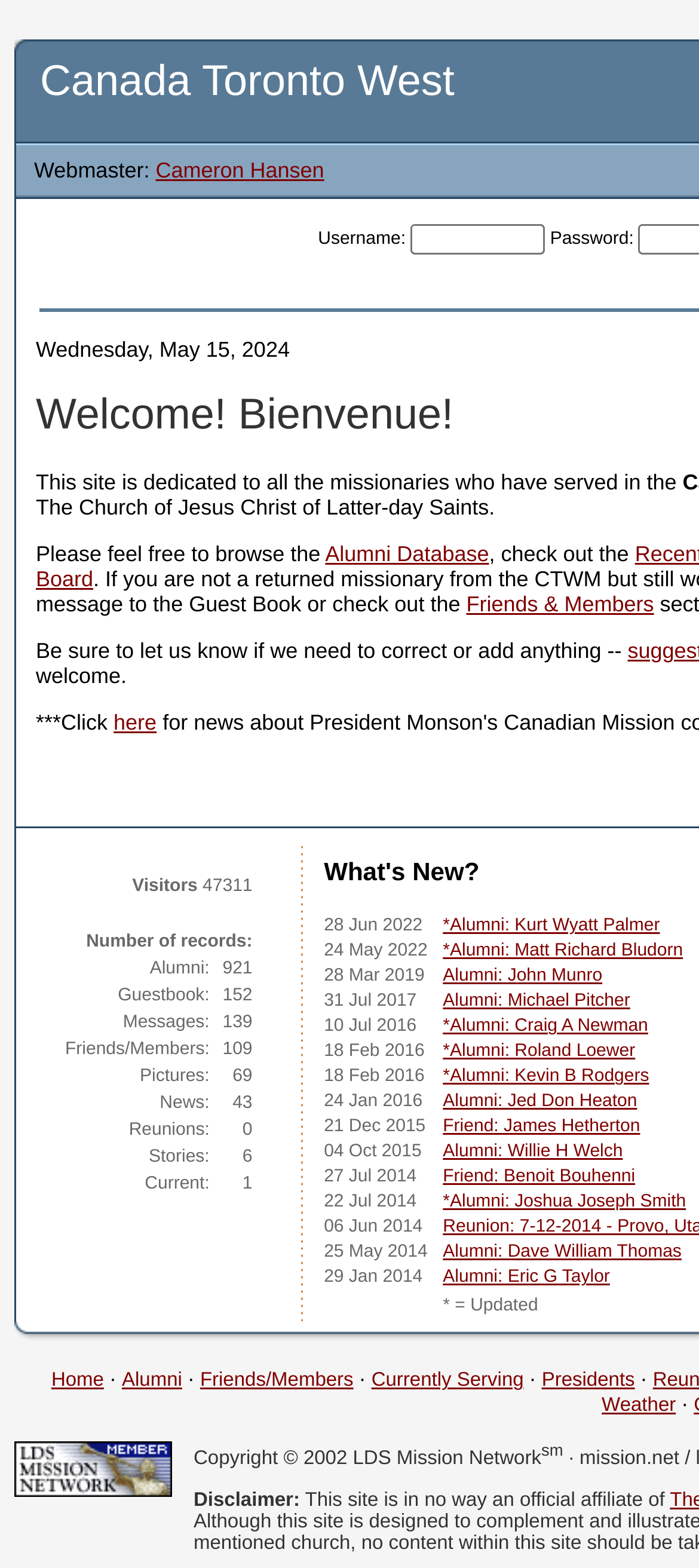Pinpoint the bounding box coordinates of the clickable element to carry out the following instruction: "Browse the Alumni Database."

[0.465, 0.345, 0.7, 0.361]